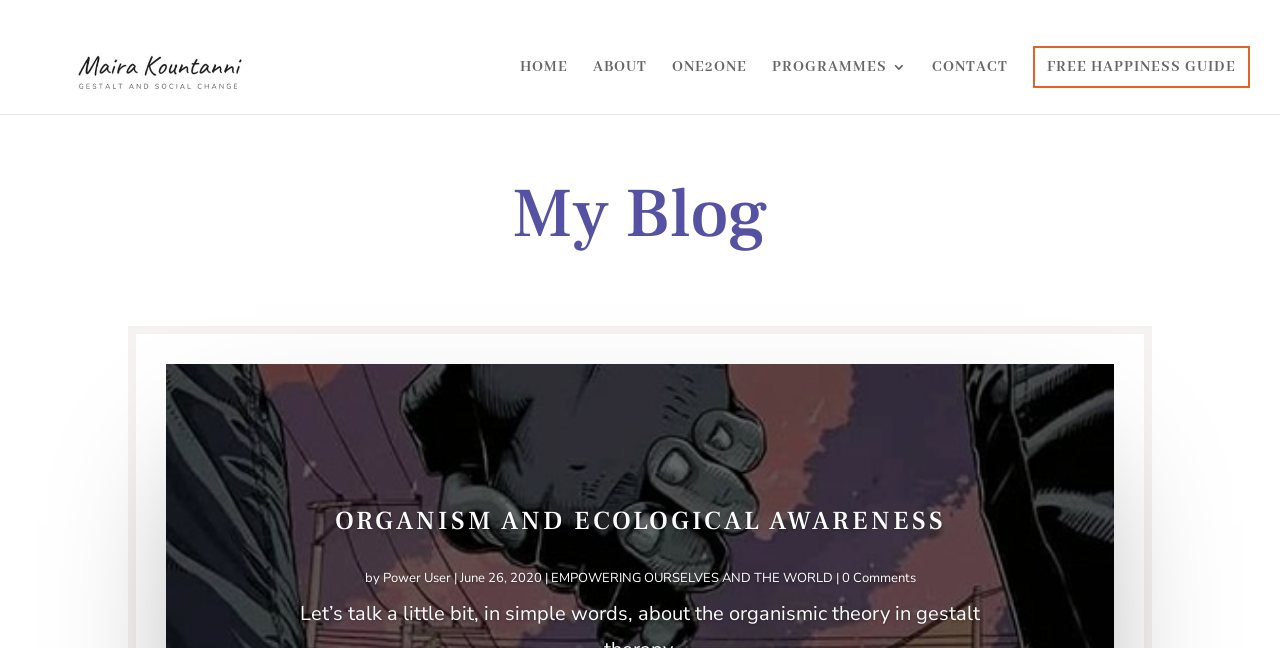Highlight the bounding box coordinates of the element that should be clicked to carry out the following instruction: "search for something". The coordinates must be given as four float numbers ranging from 0 to 1, i.e., [left, top, right, bottom].

[0.053, 0.046, 0.953, 0.049]